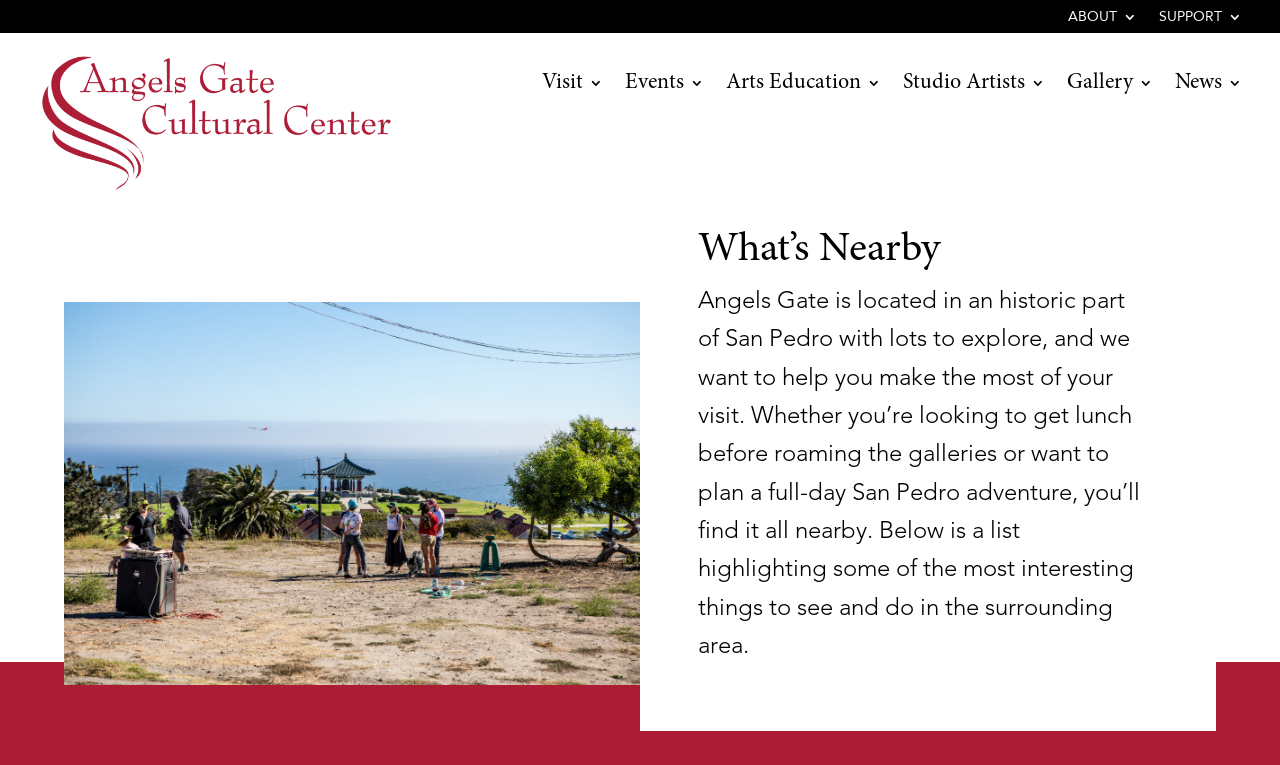Please give a short response to the question using one word or a phrase:
How many images are on this webpage?

2